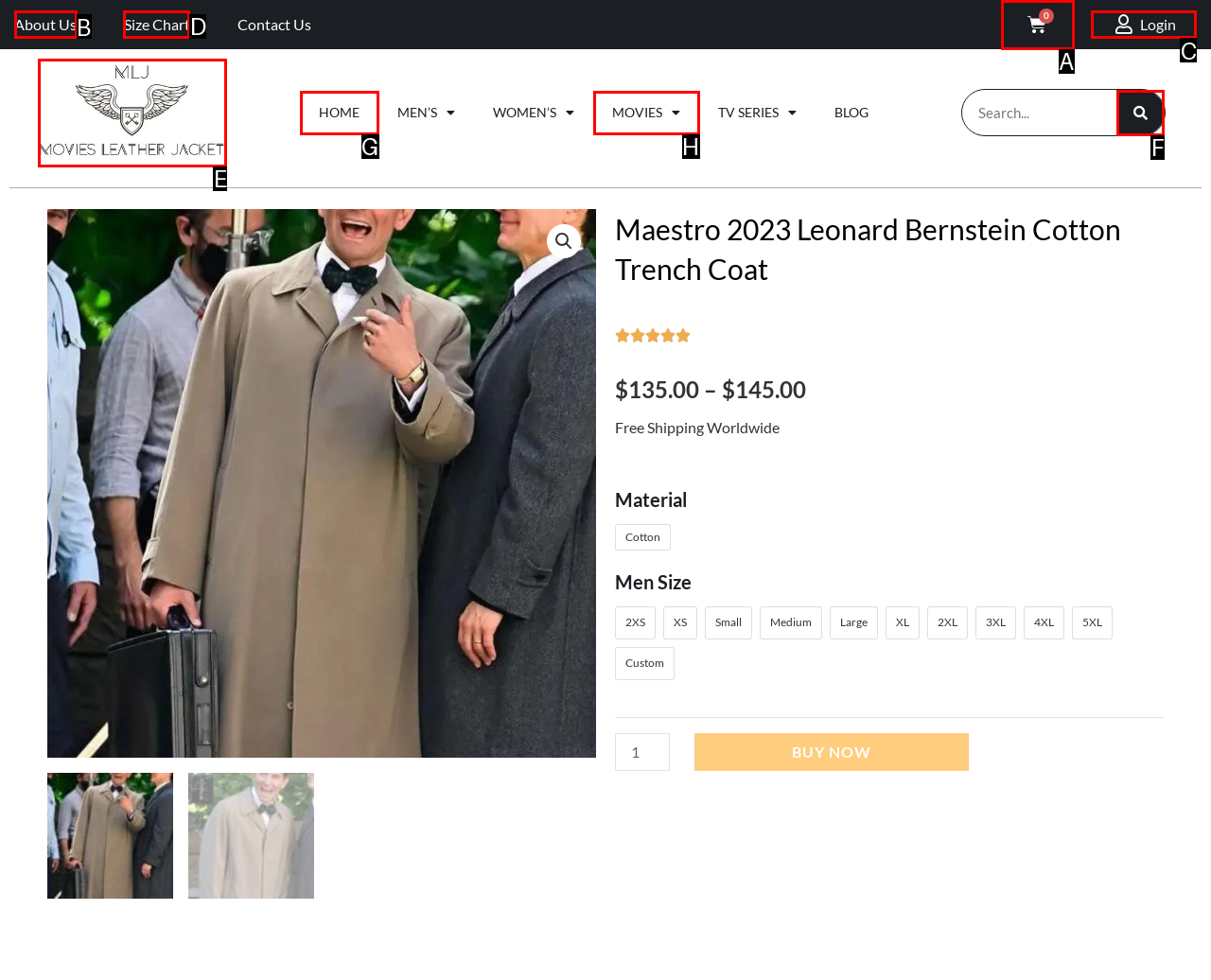What letter corresponds to the UI element to complete this task: View the size chart
Answer directly with the letter.

D